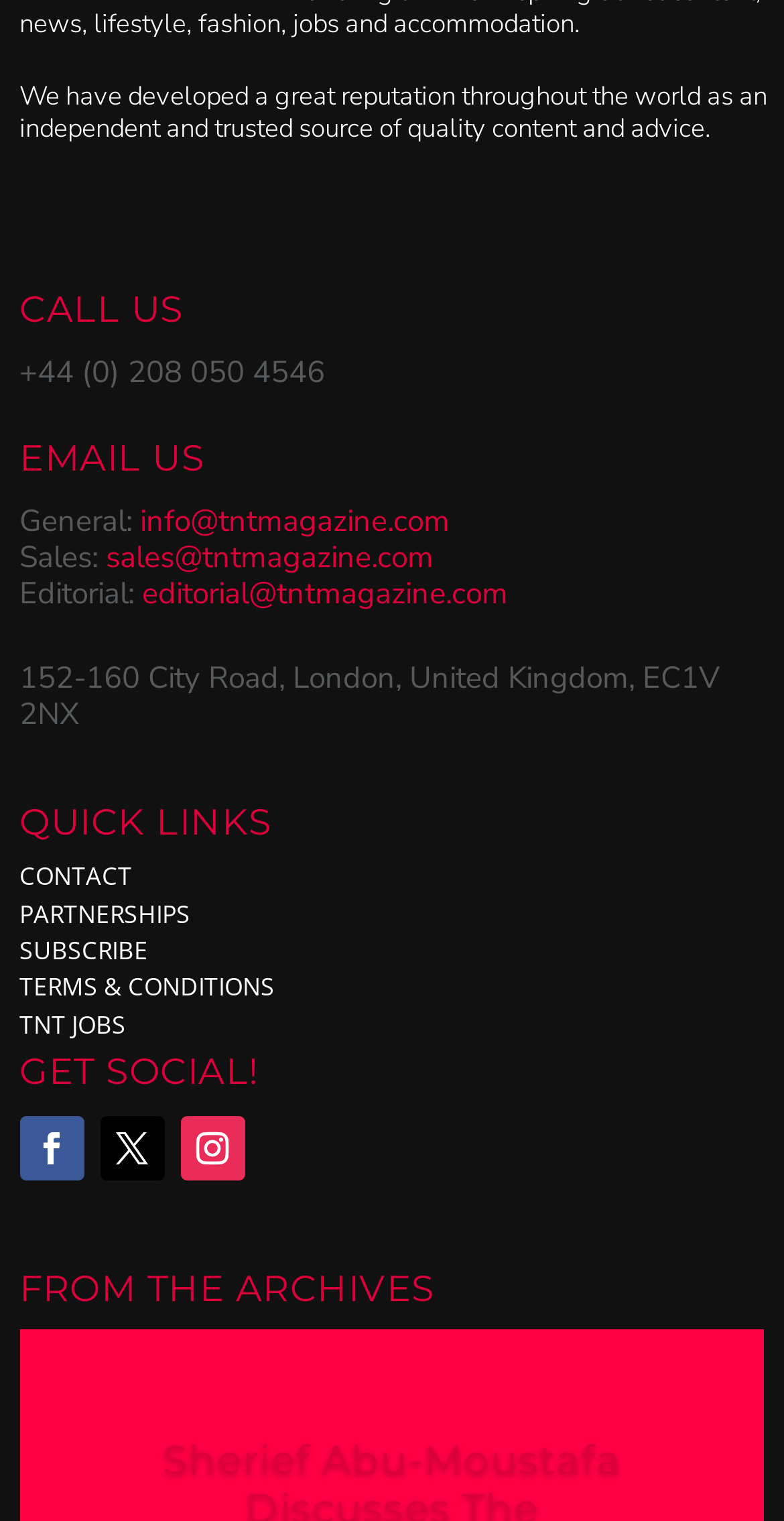What is the address of the office?
Could you answer the question in a detailed manner, providing as much information as possible?

The address of the office is mentioned below the 'EMAIL US' section. The exact address is '152-160 City Road, London, United Kingdom, EC1V 2NX'.